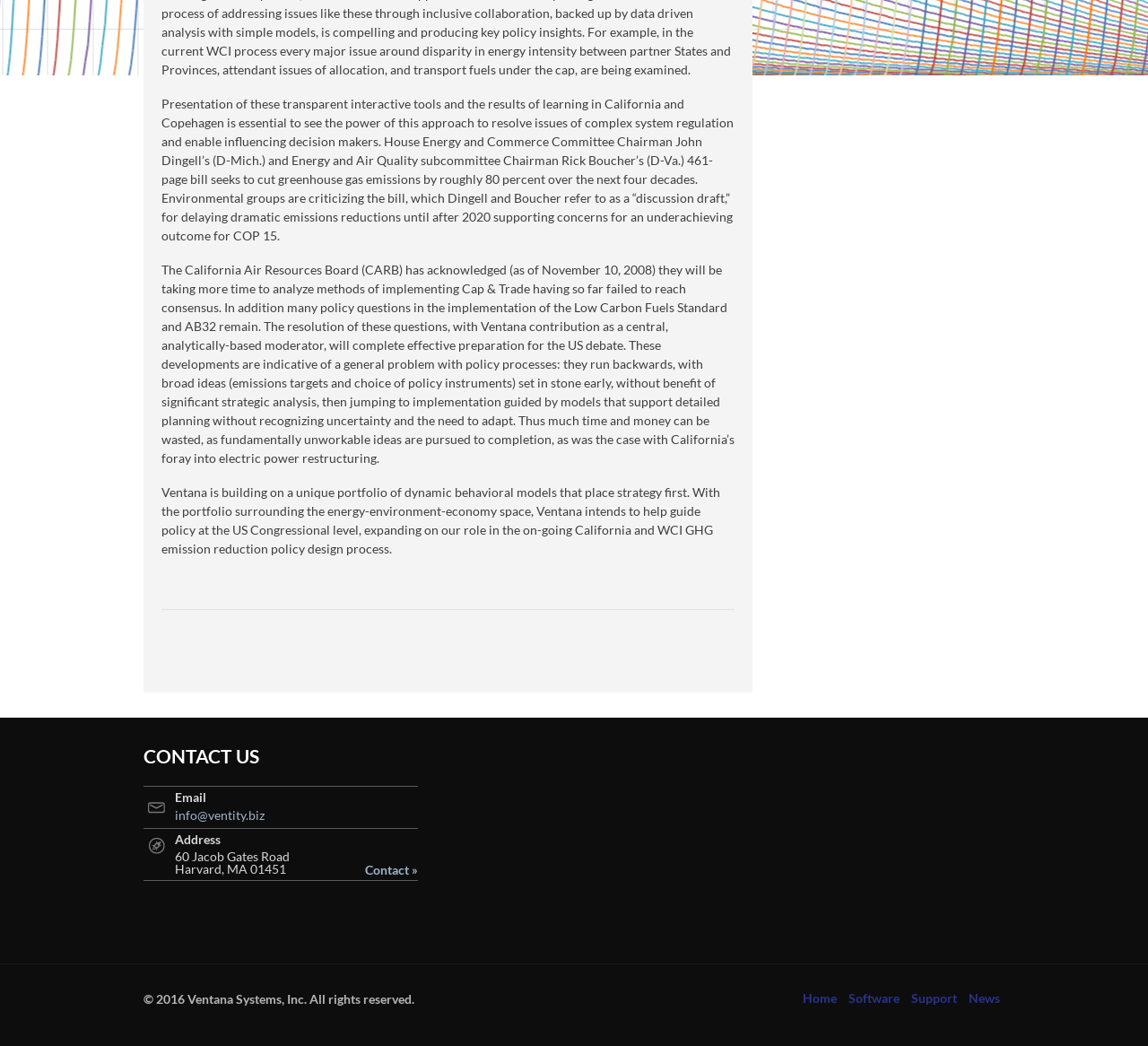Calculate the bounding box coordinates for the UI element based on the following description: "Blog". Ensure the coordinates are four float numbers between 0 and 1, i.e., [left, top, right, bottom].

None